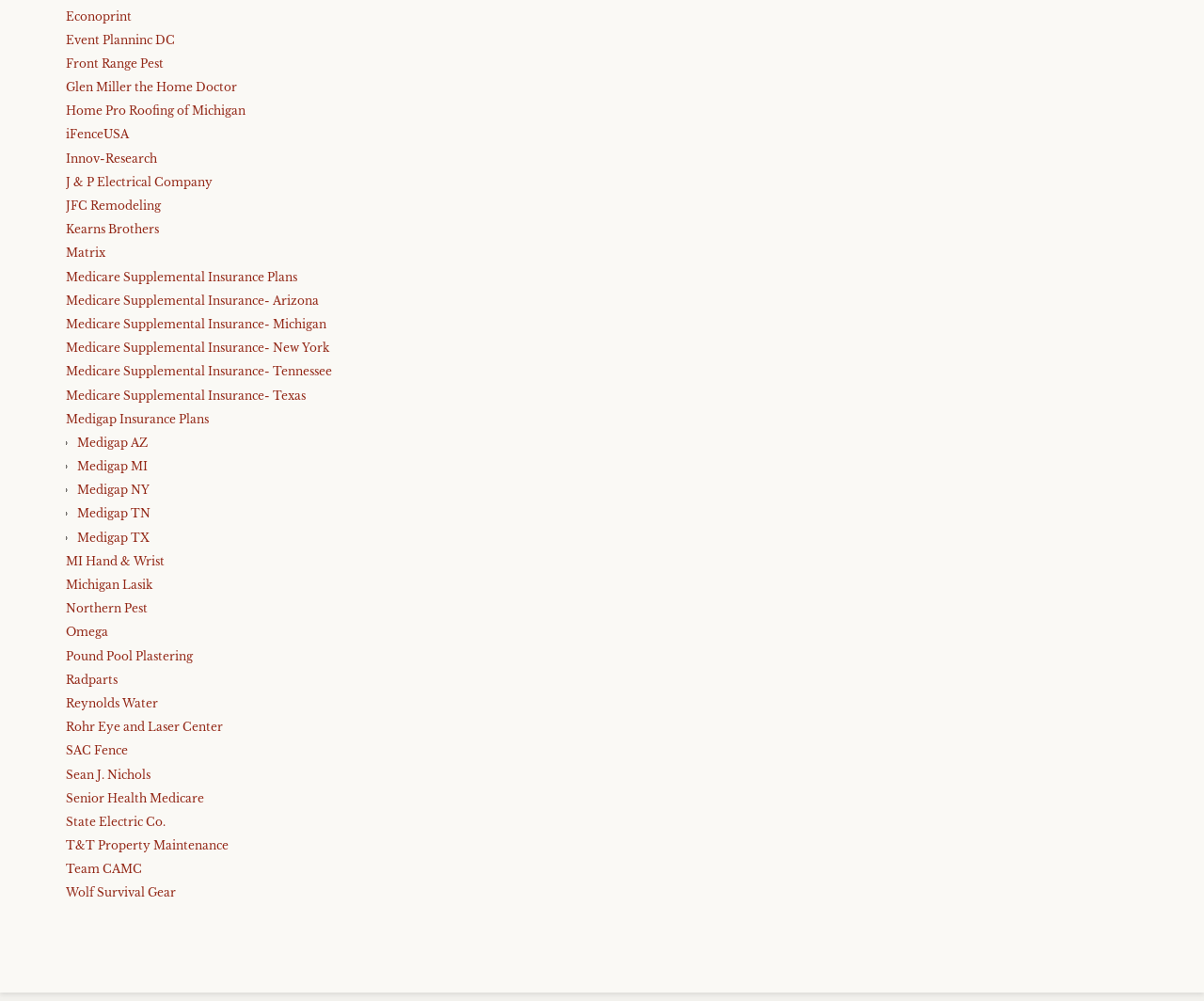What is the symbol used to separate the list items?
Refer to the image and respond with a one-word or short-phrase answer.

•